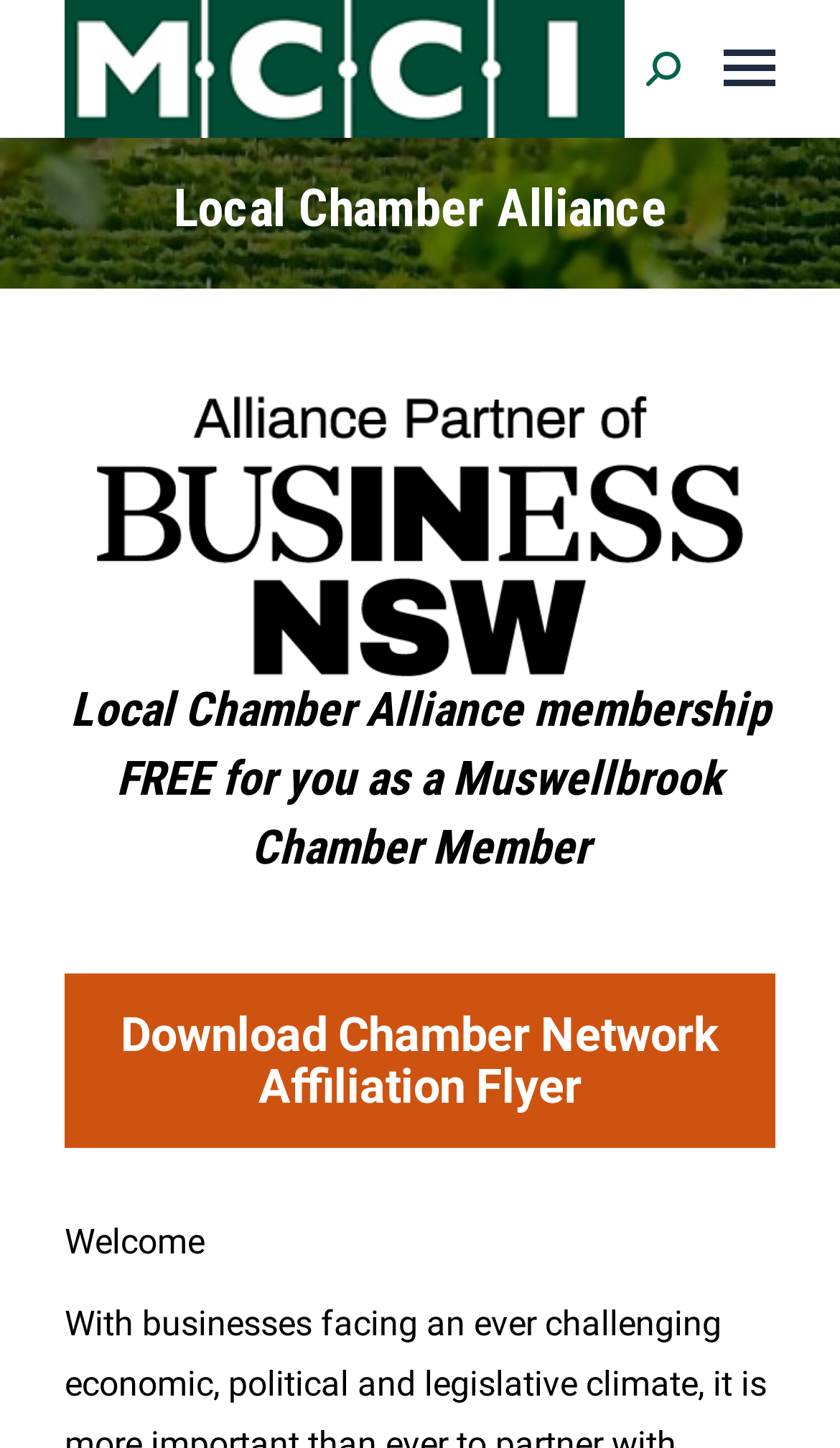Provide the bounding box coordinates of the HTML element this sentence describes: "Download Chamber Network Affiliation Flyer". The bounding box coordinates consist of four float numbers between 0 and 1, i.e., [left, top, right, bottom].

[0.077, 0.673, 0.923, 0.793]